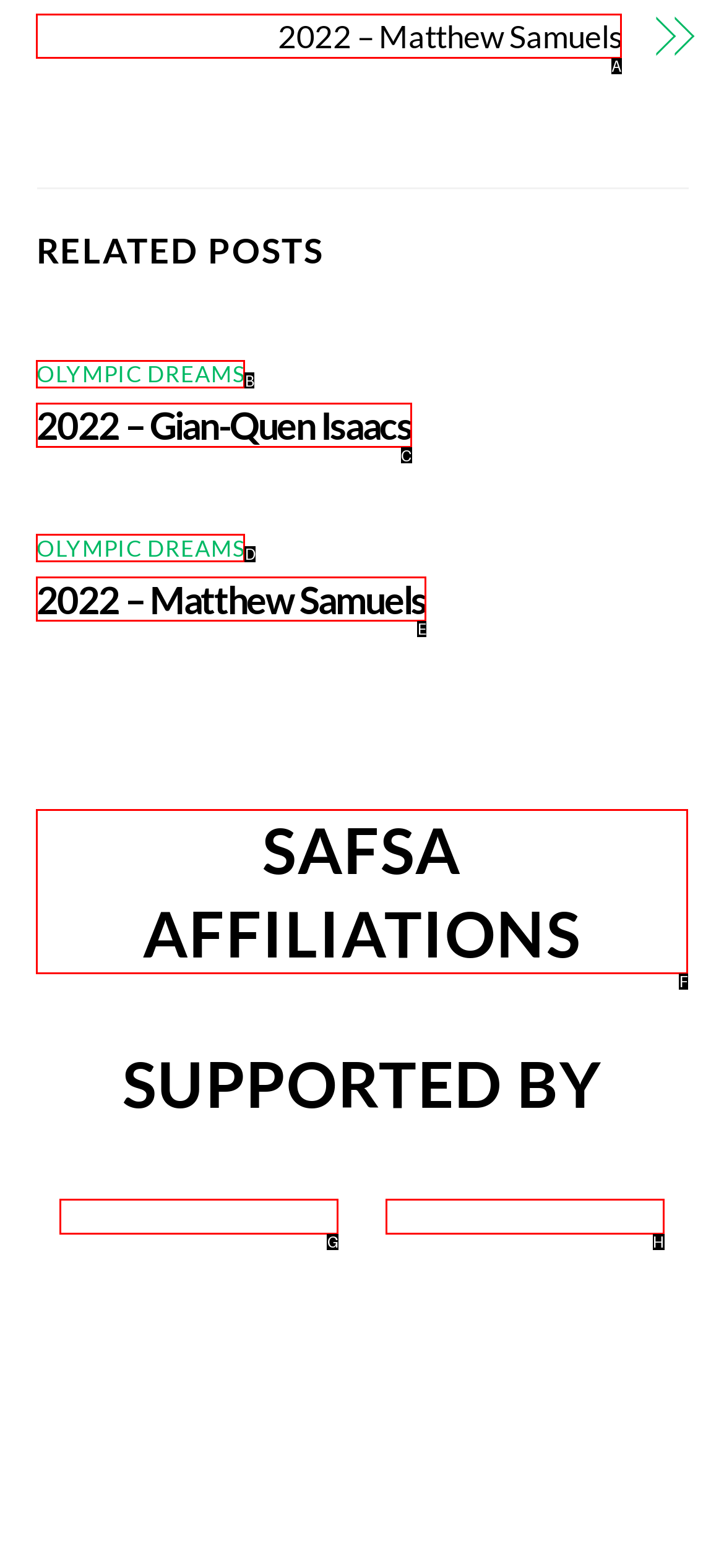Indicate the HTML element to be clicked to accomplish this task: check the SAFSA AFFILIATIONS Respond using the letter of the correct option.

F